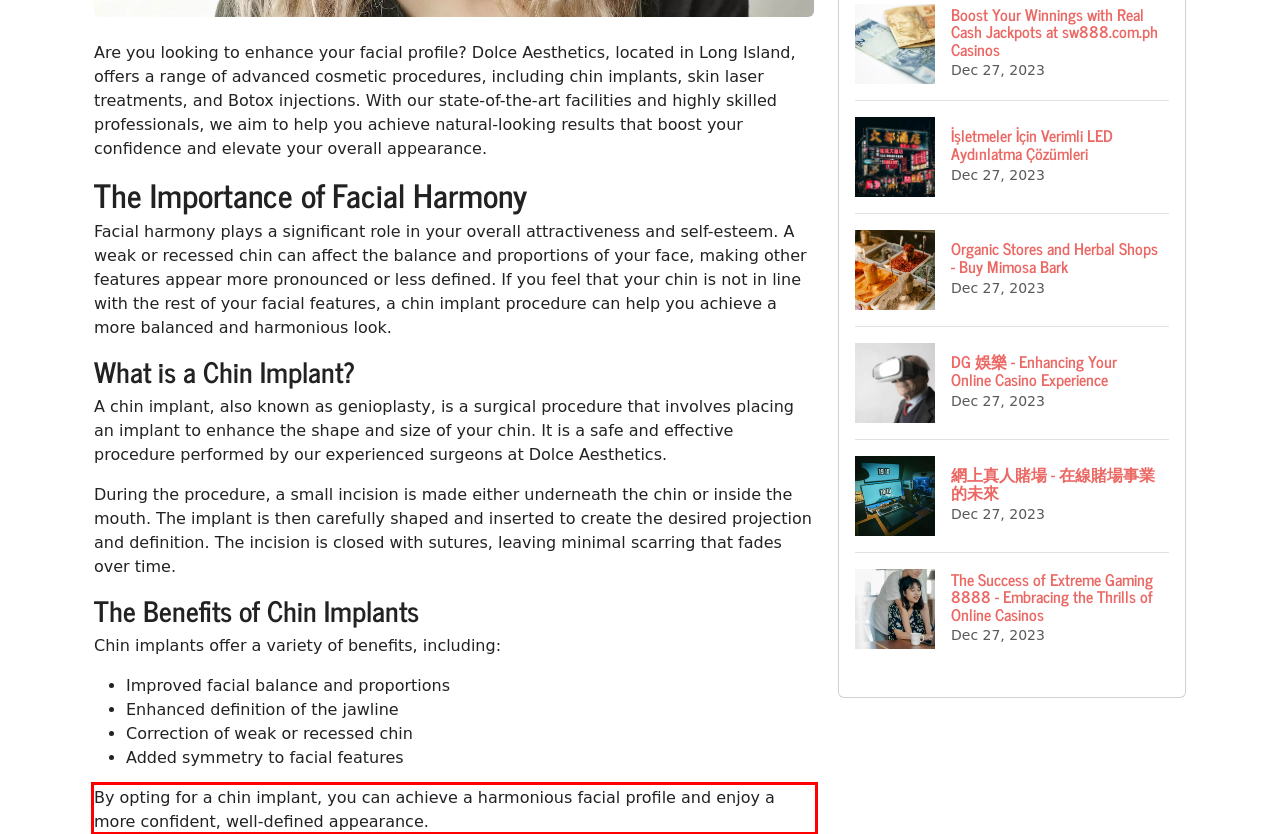Please identify the text within the red rectangular bounding box in the provided webpage screenshot.

By opting for a chin implant, you can achieve a harmonious facial profile and enjoy a more confident, well-defined appearance.